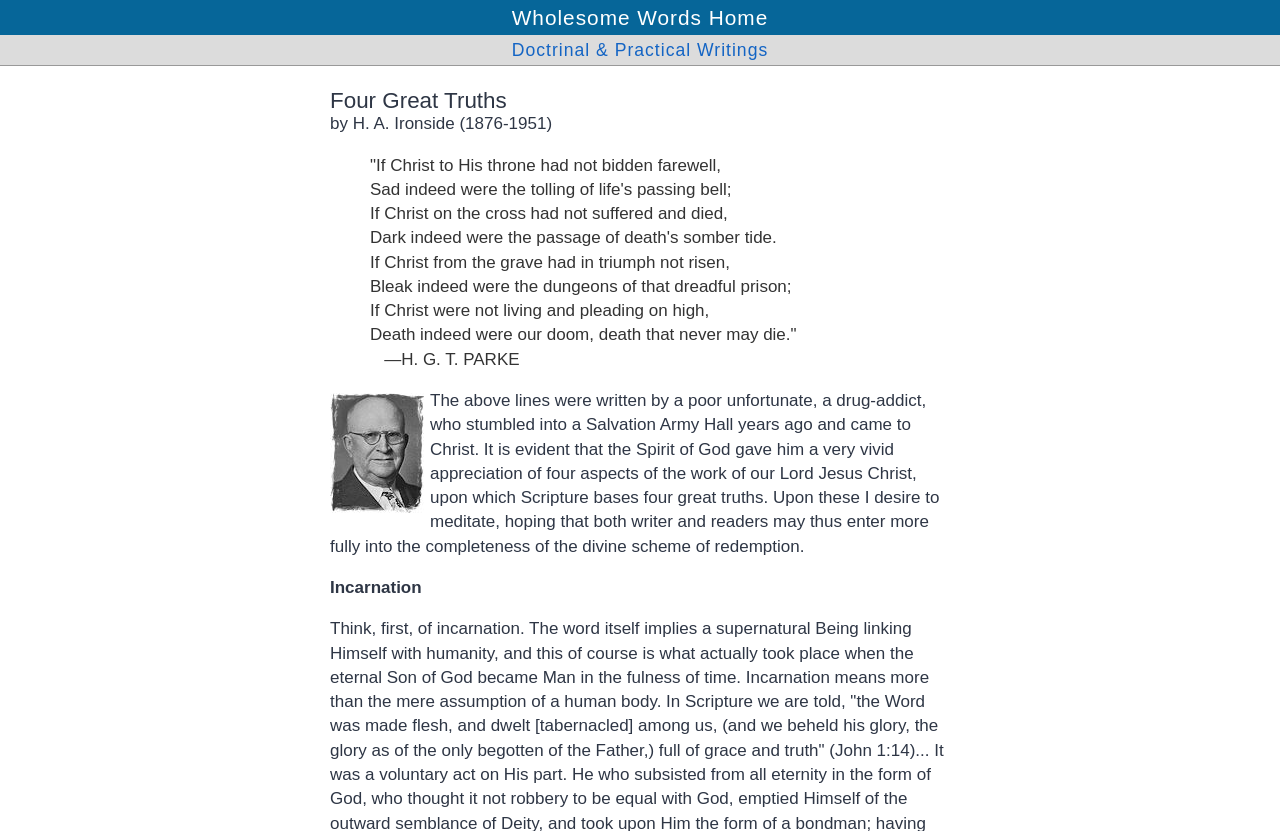Construct a thorough caption encompassing all aspects of the webpage.

The webpage is about "Four Great Truths" by H. A. Ironside, a Christian resource. At the top, there are two links, "Wholesome Words Home" and "Doctrinal & Practical Writings", spanning the entire width of the page. Below these links, a heading "Four Great Truths" is centered, followed by the author's name "by H. A. Ironside (1876-1951)".

A blockquote section takes up a significant portion of the page, containing a poem with five stanzas. The poem is attributed to H. G. T. Parke. To the left of the blockquote, there is an image of H. A. Ironside.

Below the blockquote, a paragraph of text discusses the poem, explaining that it was written by a former drug addict who found salvation through the Salvation Army. The text then introduces the author's meditation on four aspects of Jesus Christ's work, which are the basis for four great truths.

At the bottom of the page, a heading "Incarnation" is centered, likely introducing one of the four great truths.